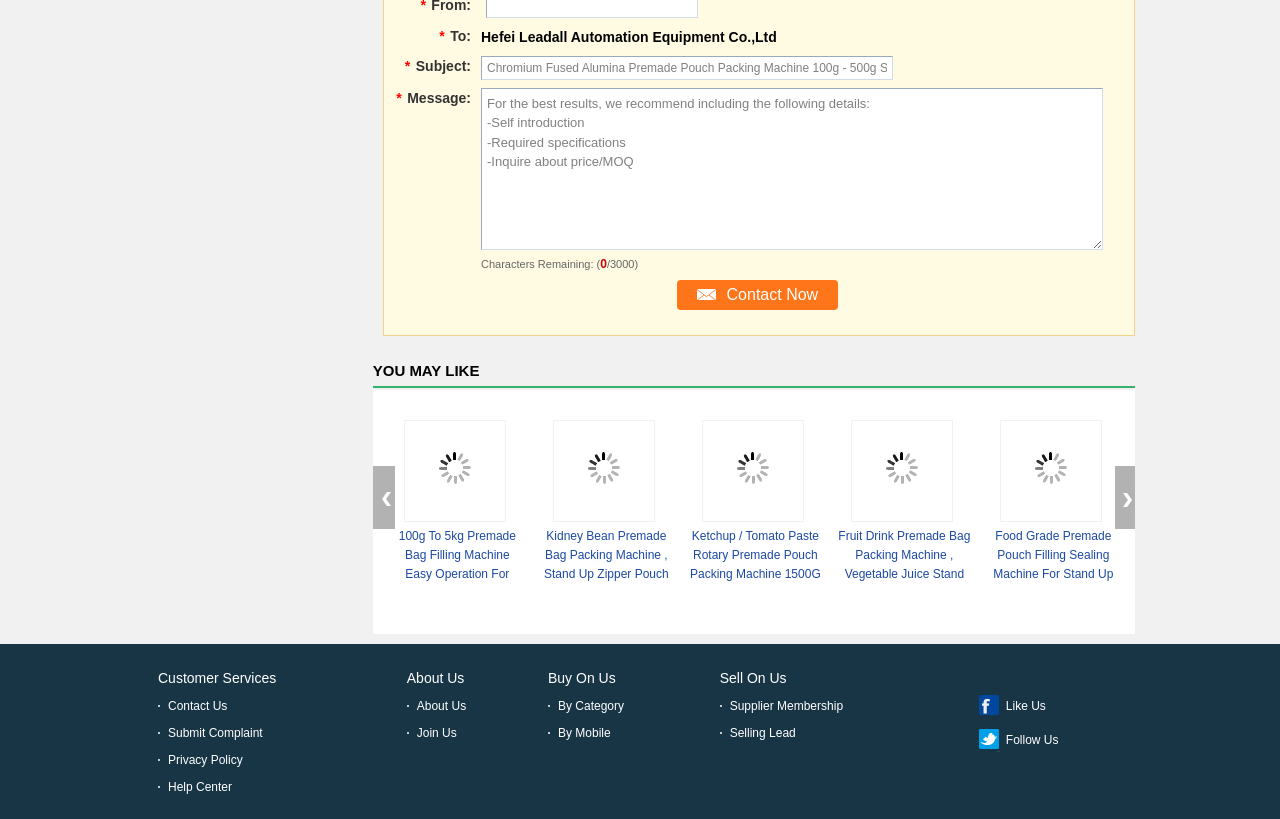Determine the bounding box coordinates of the clickable region to execute the instruction: "Enter the recipient's email address". The coordinates should be four float numbers between 0 and 1, denoted as [left, top, right, bottom].

[0.376, 0.068, 0.698, 0.097]